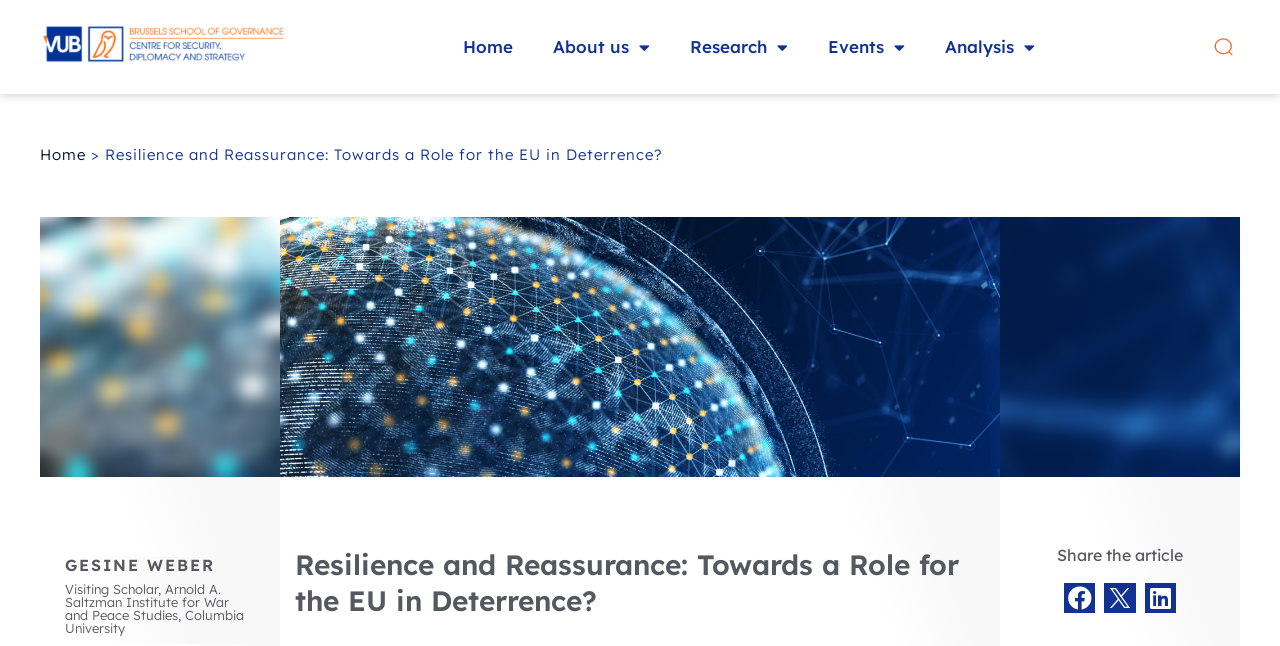From the element description Research, predict the bounding box coordinates of the UI element. The coordinates must be specified in the format (top-left x, top-left y, bottom-right x, bottom-right y) and should be within the 0 to 1 range.

[0.523, 0.037, 0.631, 0.109]